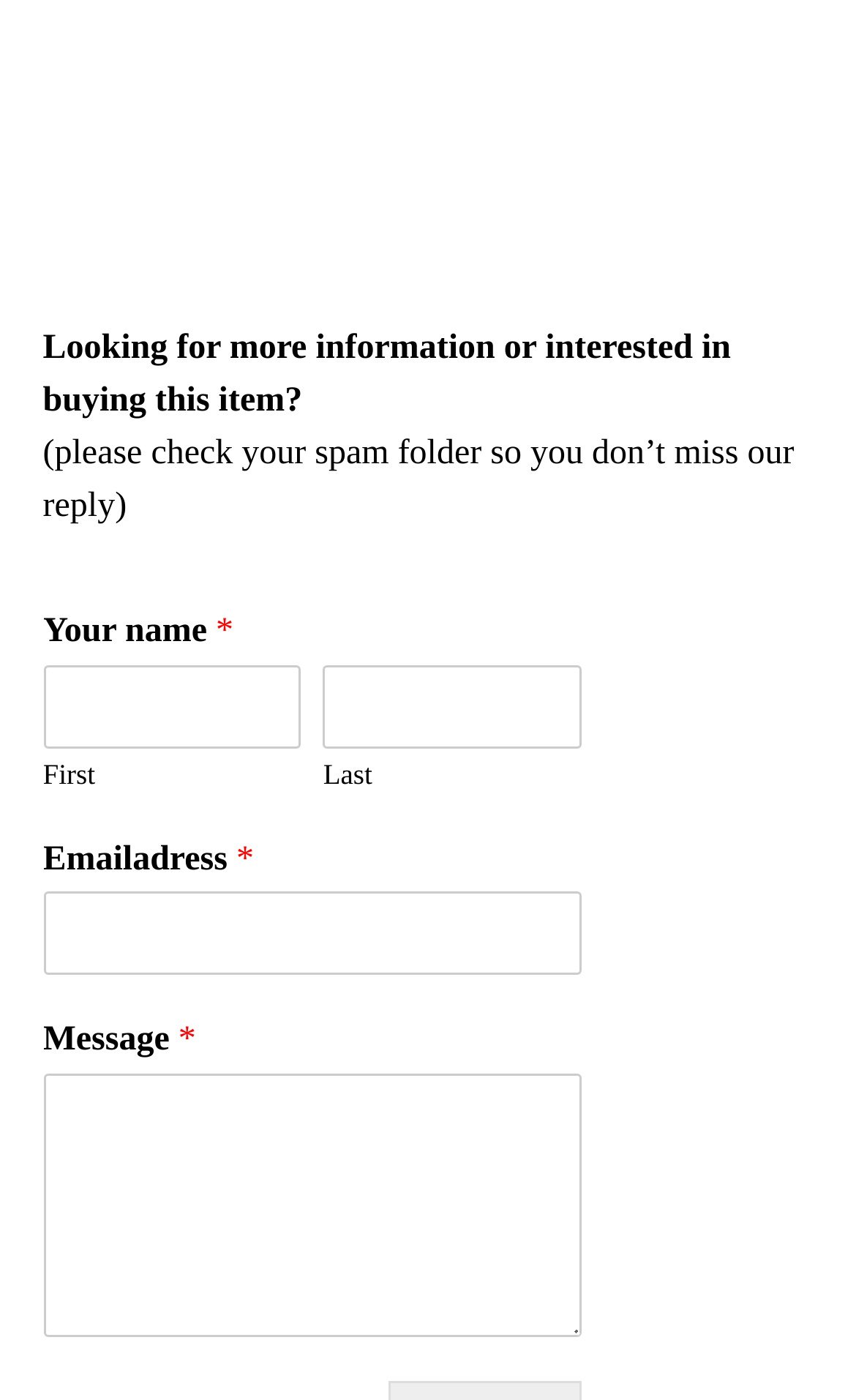Provide a short answer using a single word or phrase for the following question: 
What is the label of the first text field?

Your name * First